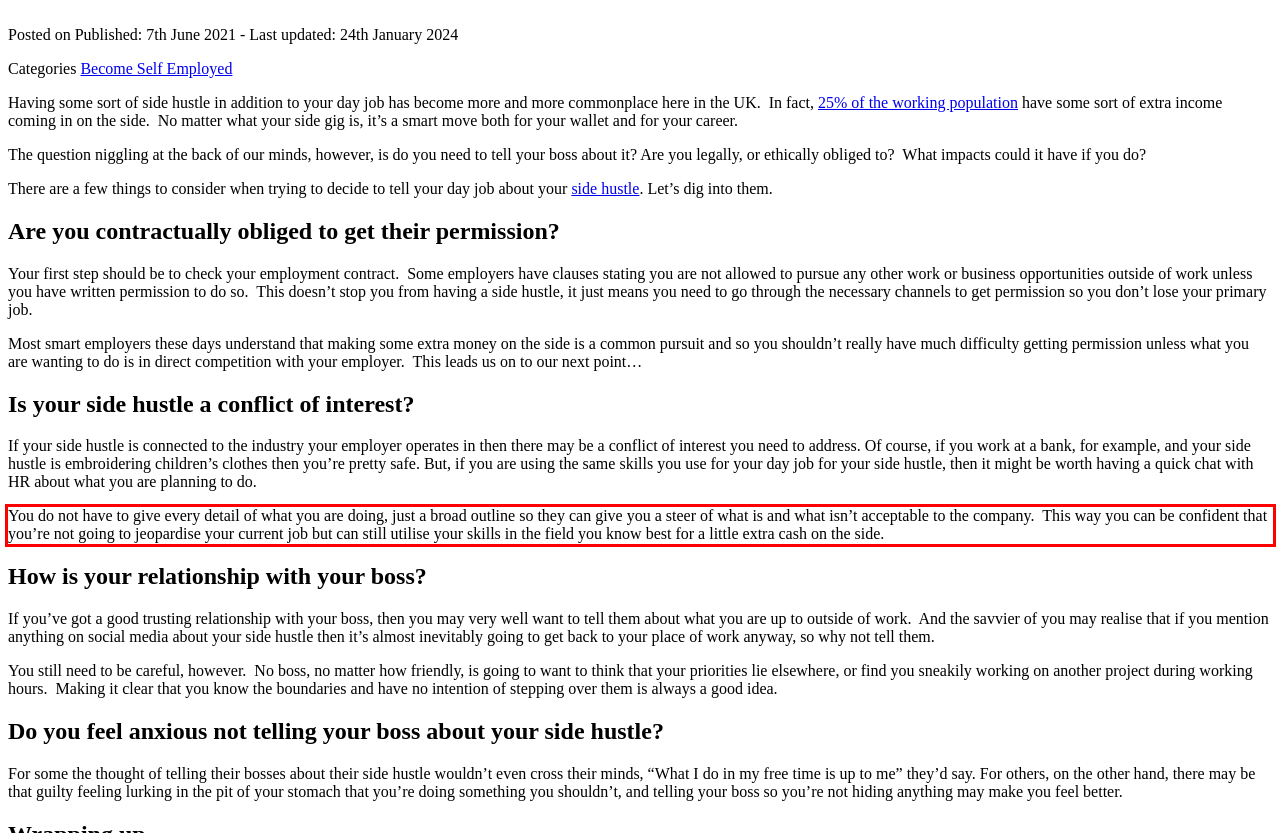Given a webpage screenshot, identify the text inside the red bounding box using OCR and extract it.

You do not have to give every detail of what you are doing, just a broad outline so they can give you a steer of what is and what isn’t acceptable to the company. This way you can be confident that you’re not going to jeopardise your current job but can still utilise your skills in the field you know best for a little extra cash on the side.